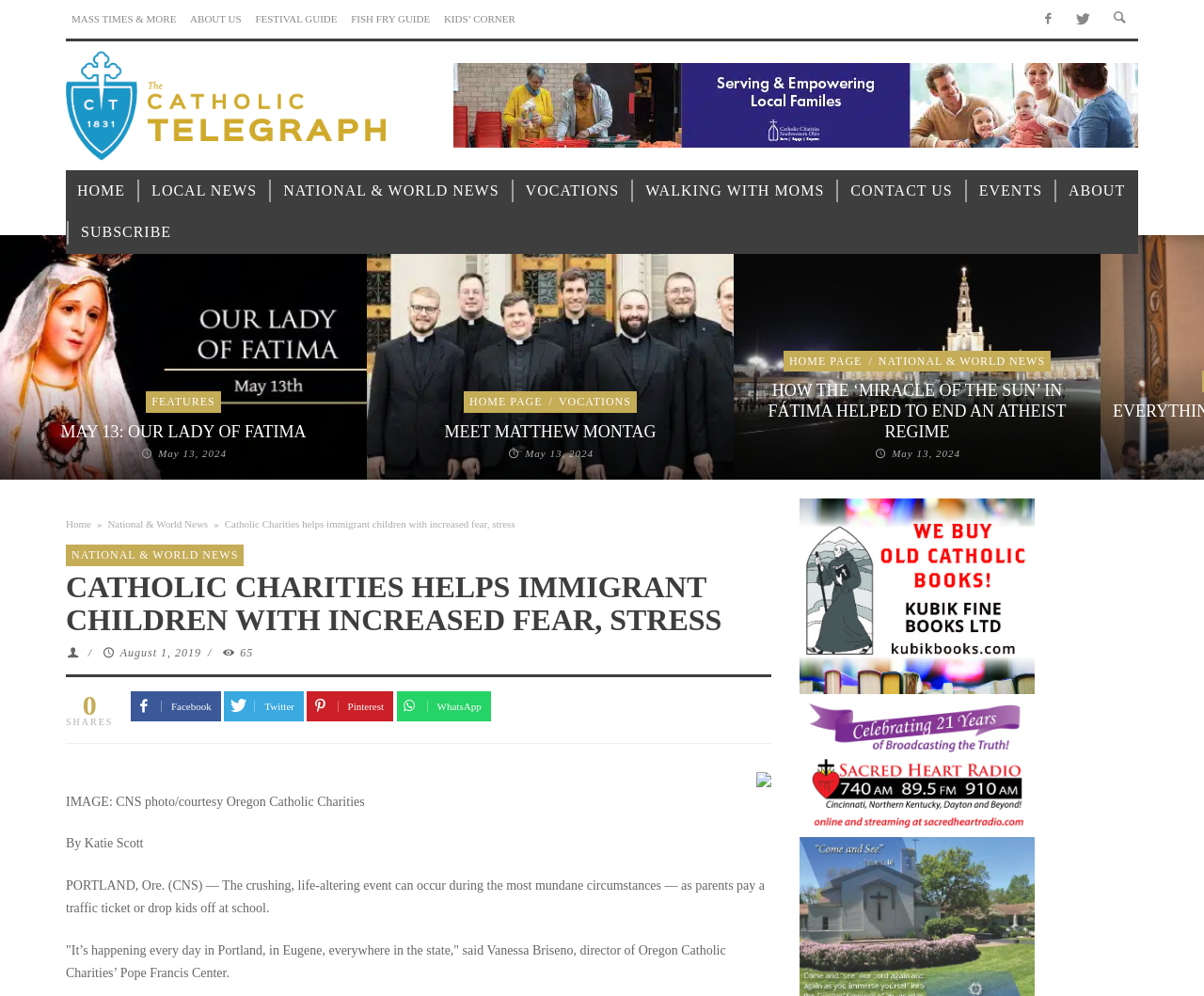Can you find the bounding box coordinates of the area I should click to execute the following instruction: "View the image of the Basilica of Our Lady of the Rosary in Fatima"?

[0.609, 0.236, 0.914, 0.481]